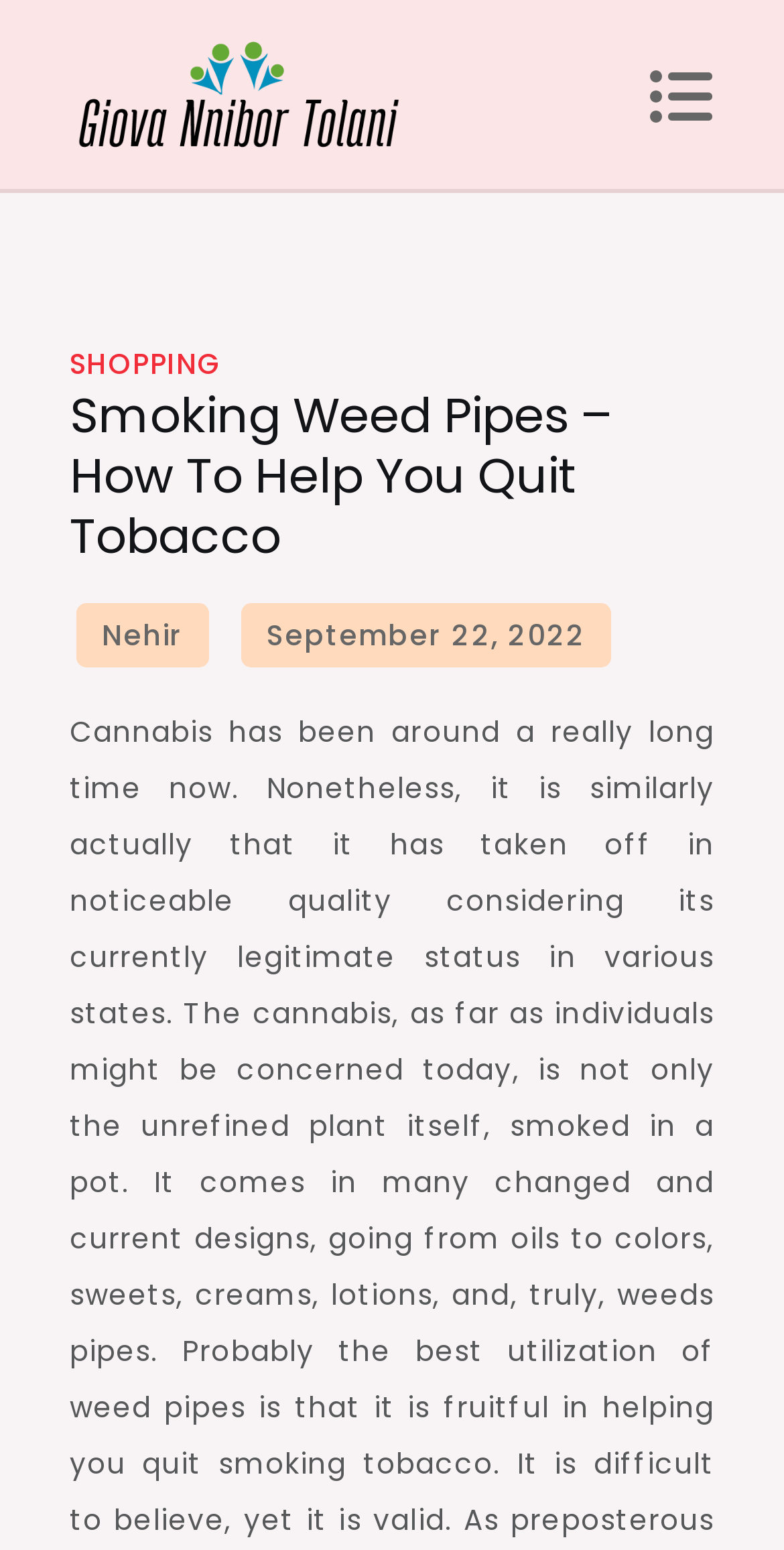What is the category of the website?
Refer to the image and answer the question using a single word or phrase.

Shopping